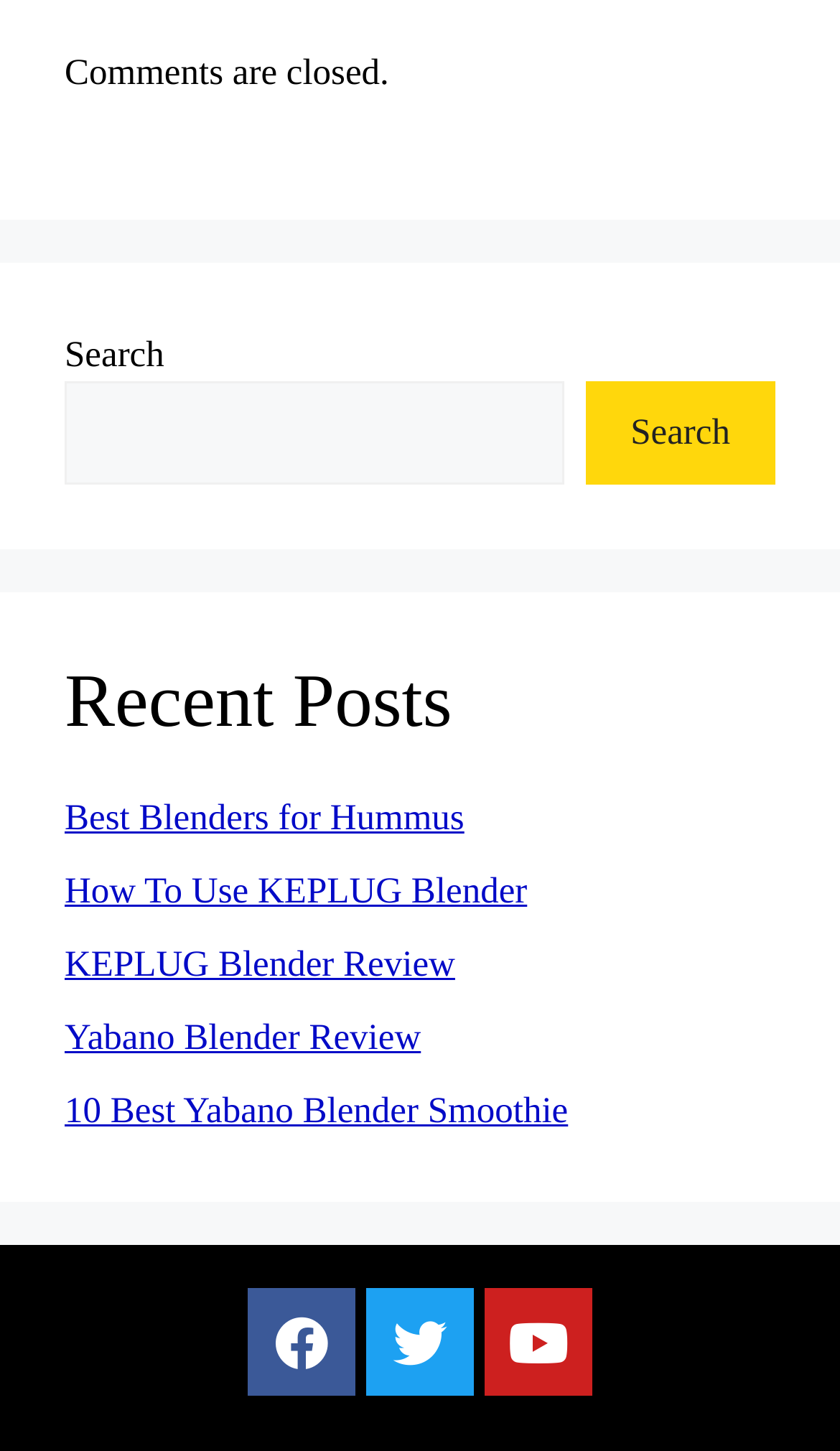Locate the bounding box coordinates of the item that should be clicked to fulfill the instruction: "Search for something".

[0.077, 0.263, 0.671, 0.334]